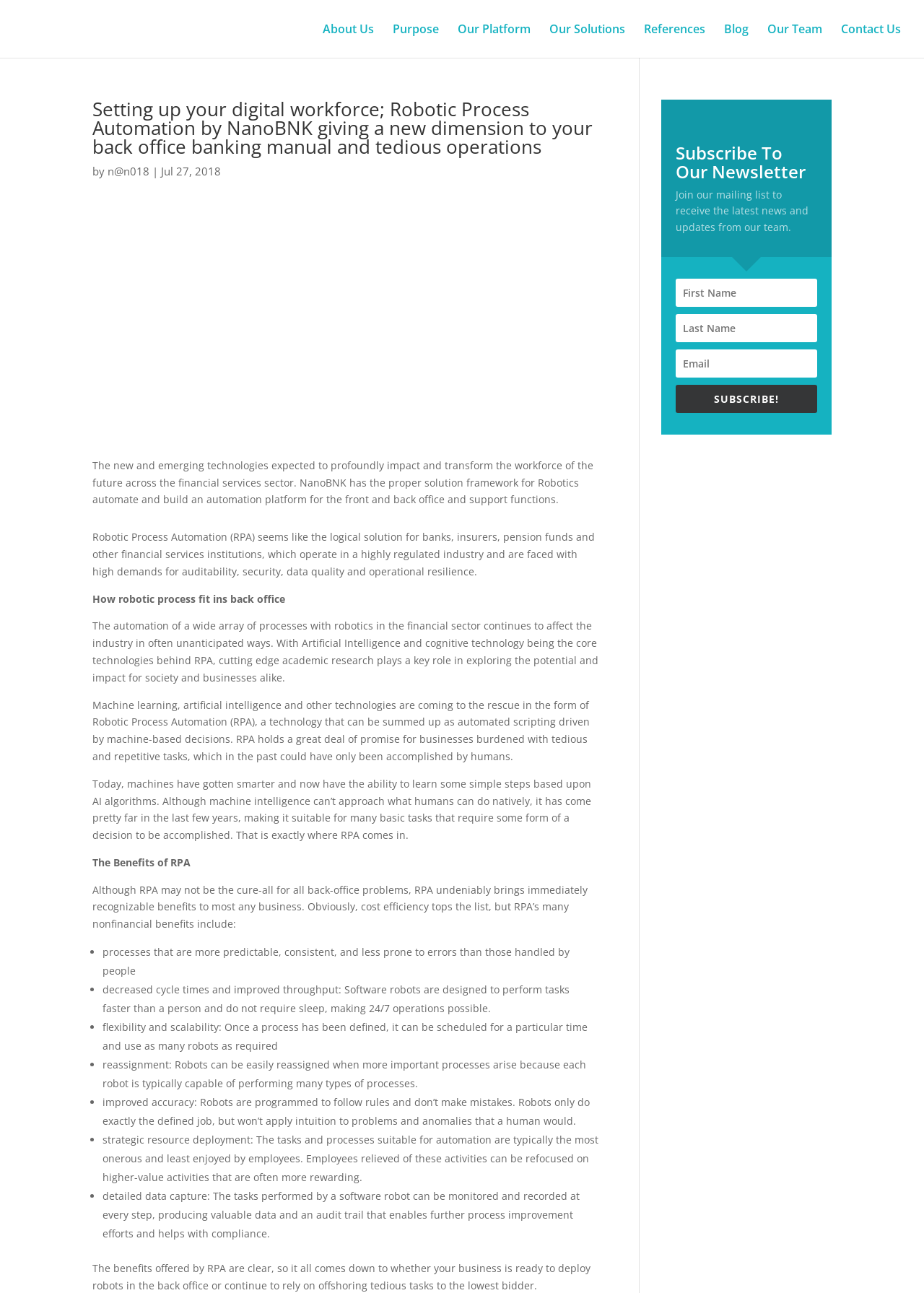Could you find the bounding box coordinates of the clickable area to complete this instruction: "Click on About Us"?

[0.349, 0.018, 0.405, 0.045]